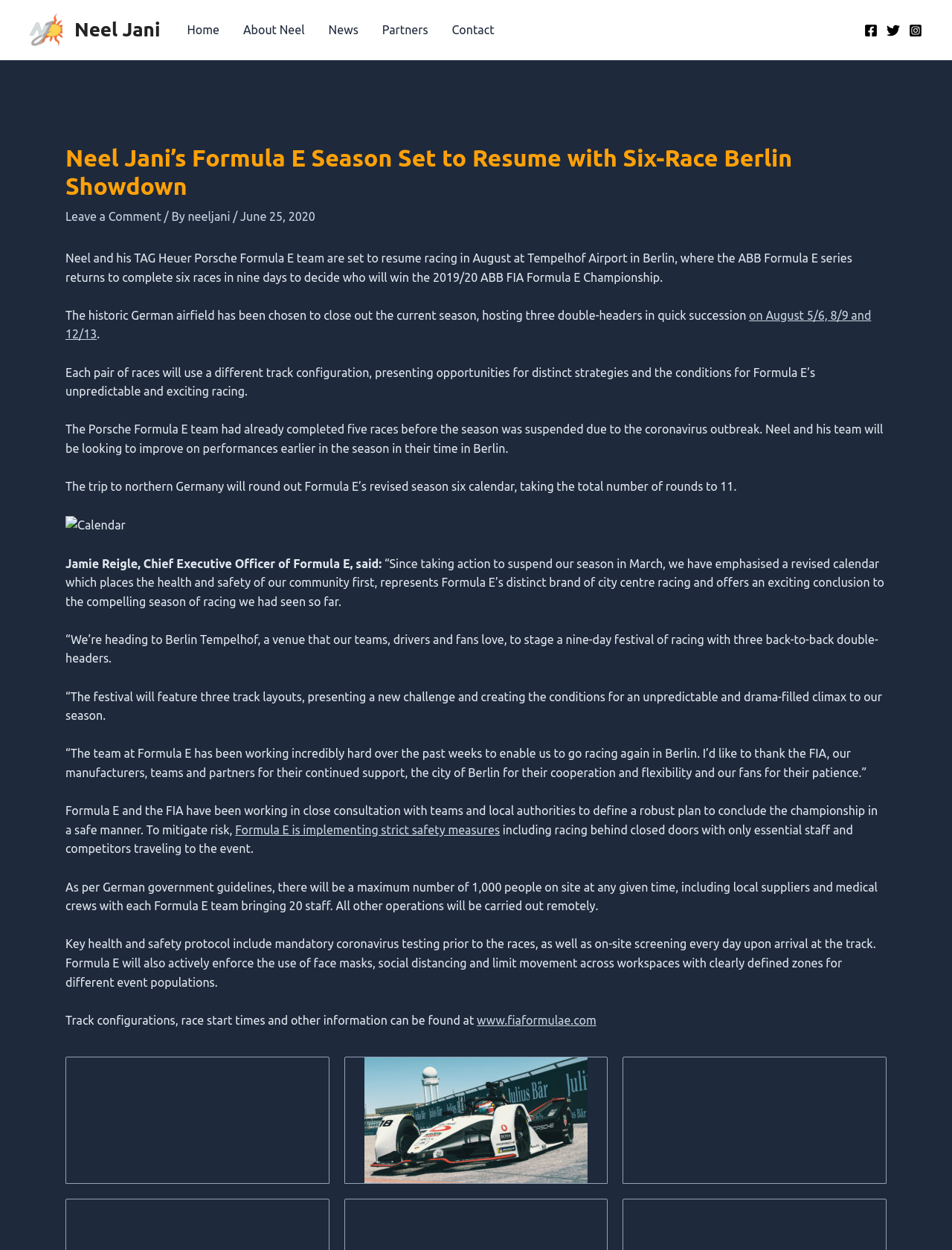Please identify the bounding box coordinates of the area that needs to be clicked to fulfill the following instruction: "Check the Formula E calendar."

[0.069, 0.413, 0.132, 0.428]